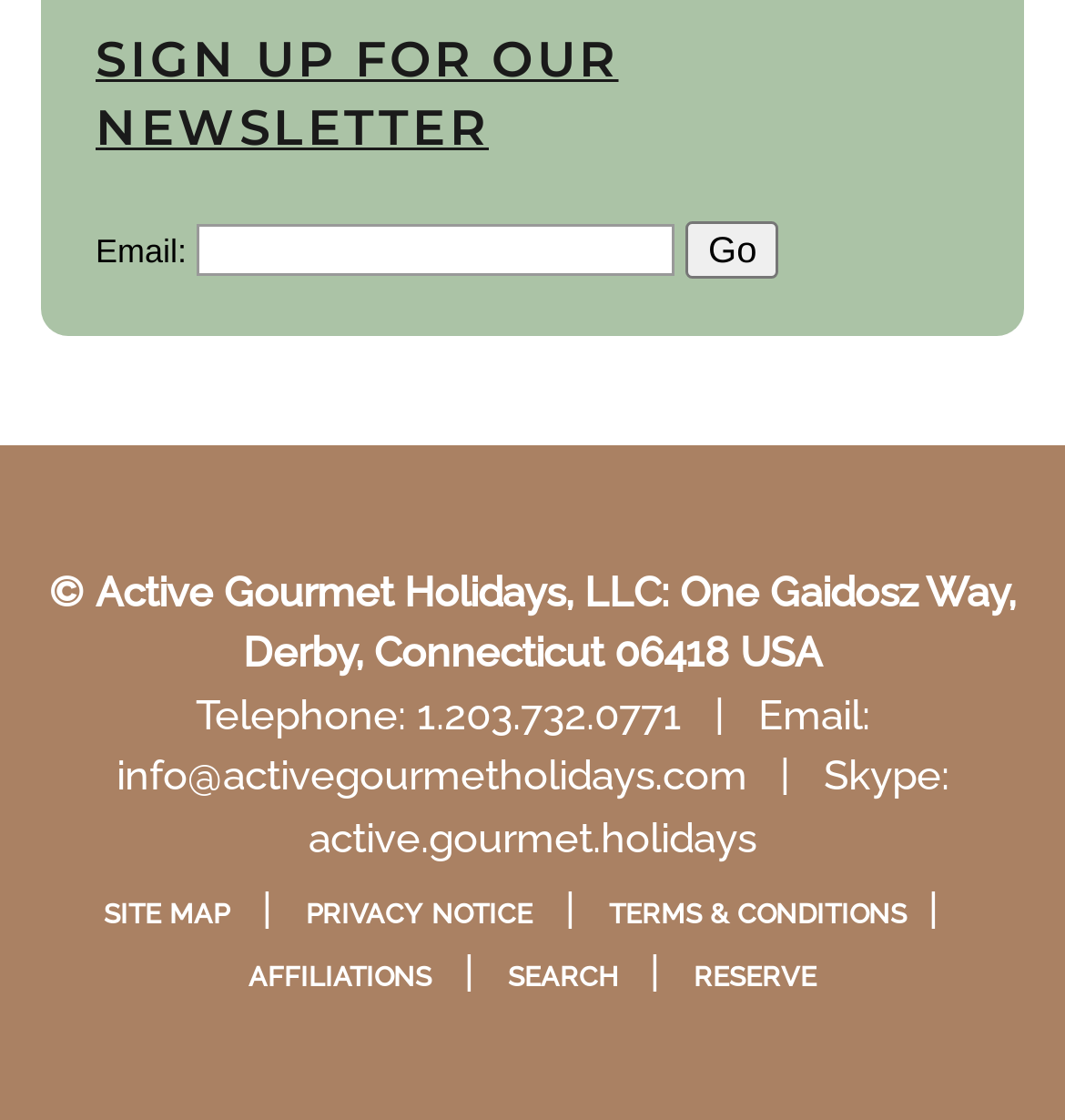Respond to the question below with a single word or phrase: What are the options in the footer section?

Site Map, Privacy Notice, etc.